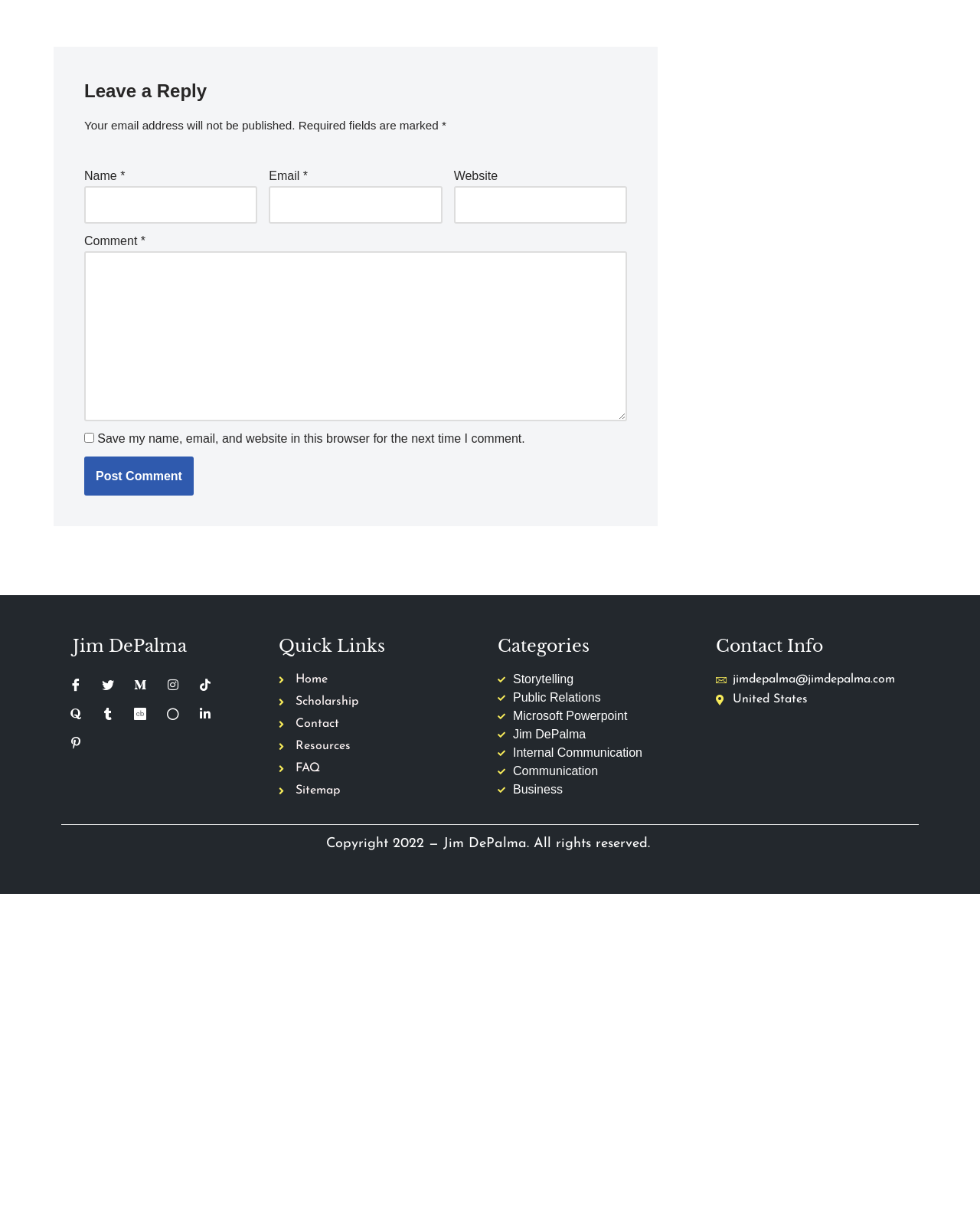Please respond in a single word or phrase: 
How many social media links are available?

6